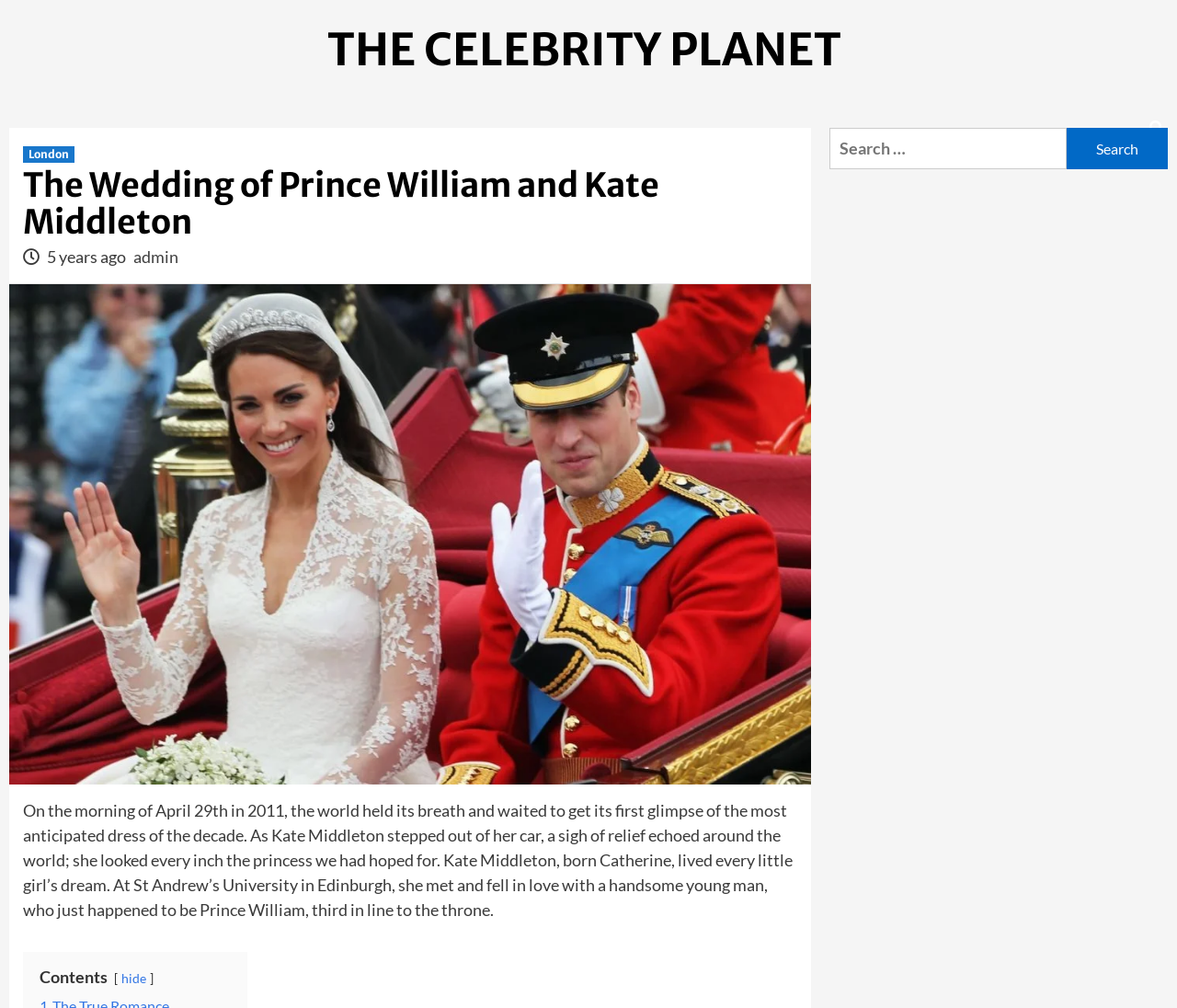Please identify the bounding box coordinates of the clickable region that I should interact with to perform the following instruction: "Read about Kate Middleton and Prince William's wedding". The coordinates should be expressed as four float numbers between 0 and 1, i.e., [left, top, right, bottom].

[0.02, 0.794, 0.673, 0.913]